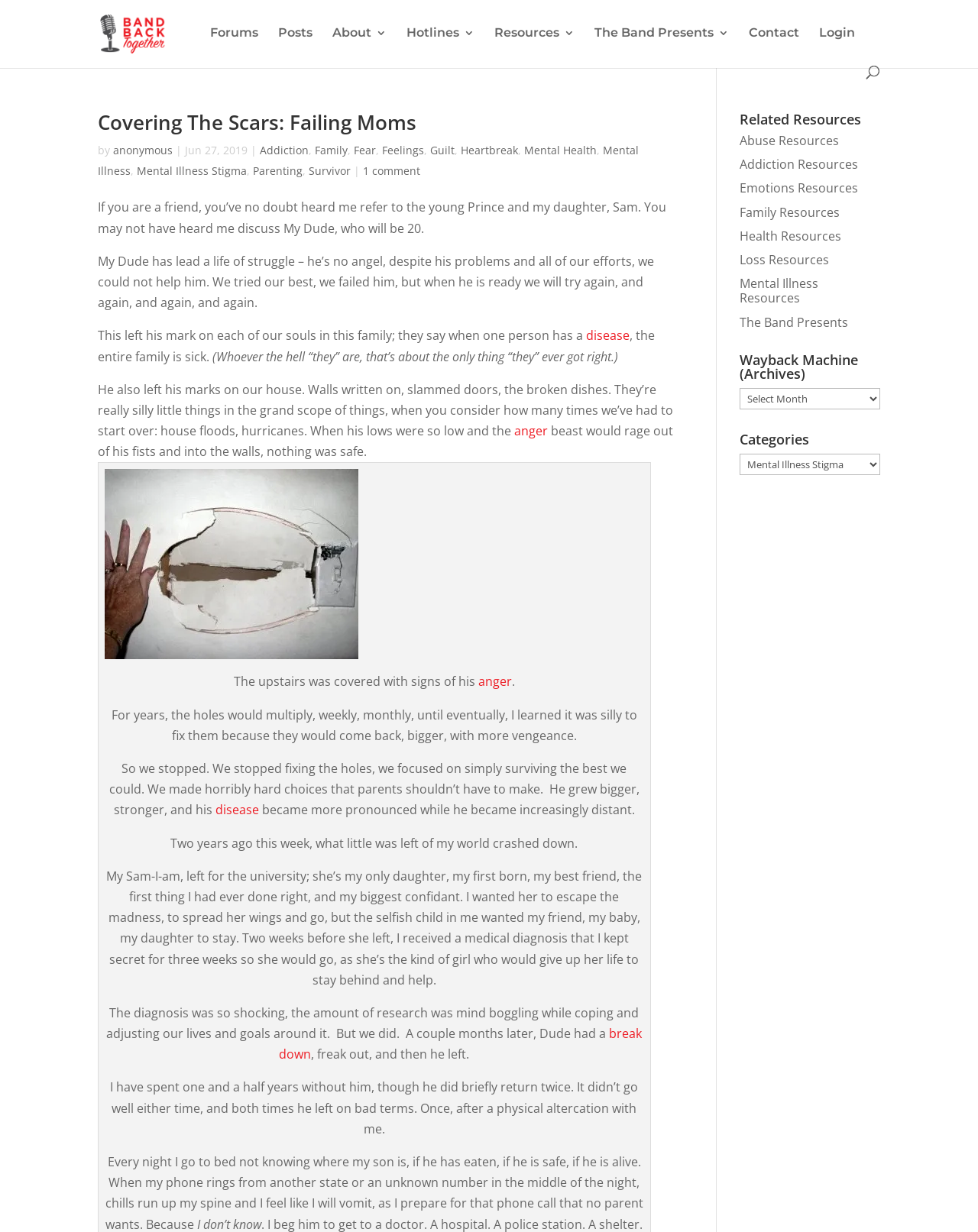Show the bounding box coordinates of the region that should be clicked to follow the instruction: "Explore categories."

None